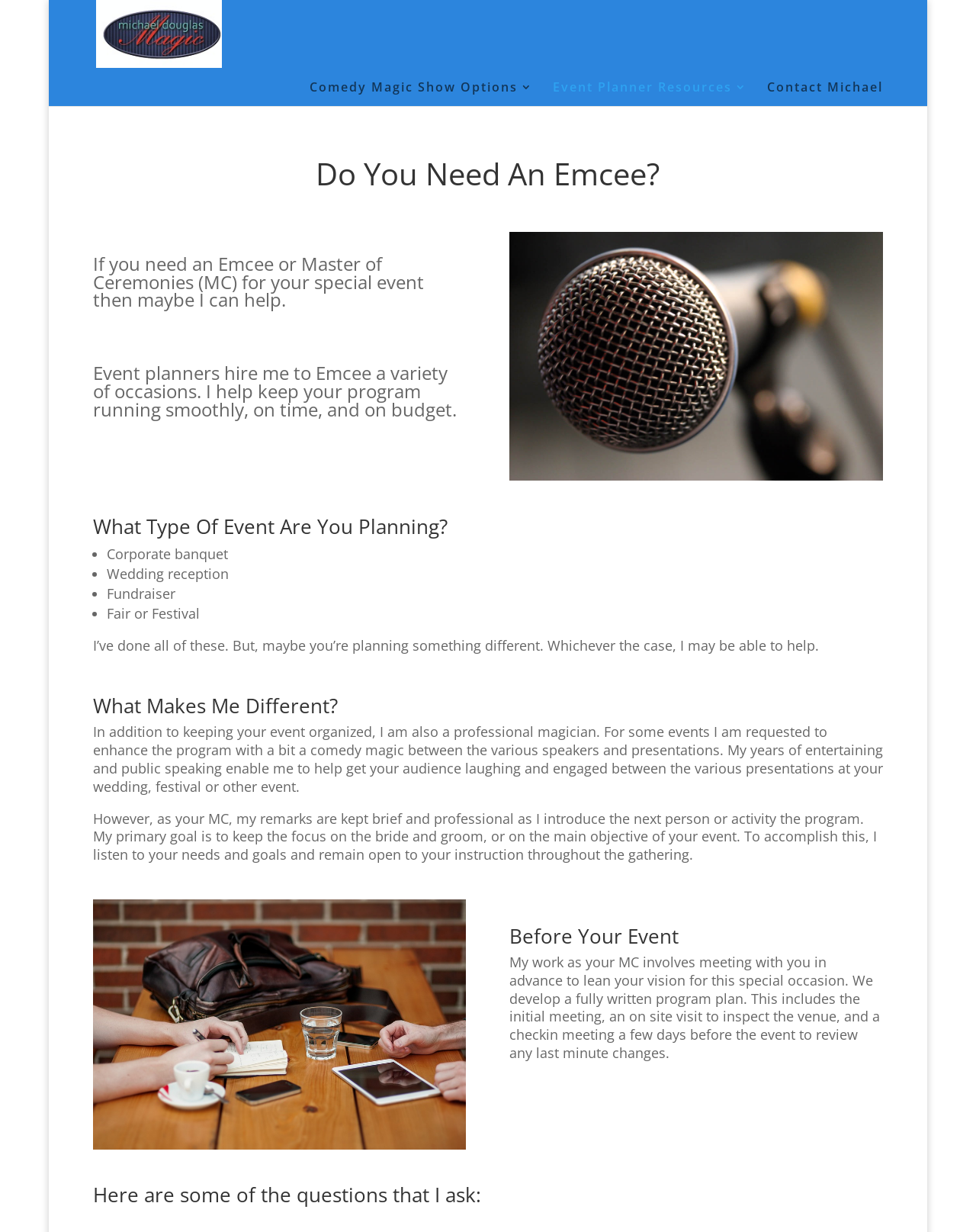From the webpage screenshot, predict the bounding box coordinates (top-left x, top-left y, bottom-right x, bottom-right y) for the UI element described here: Comedy Magic Show Options

[0.317, 0.011, 0.546, 0.031]